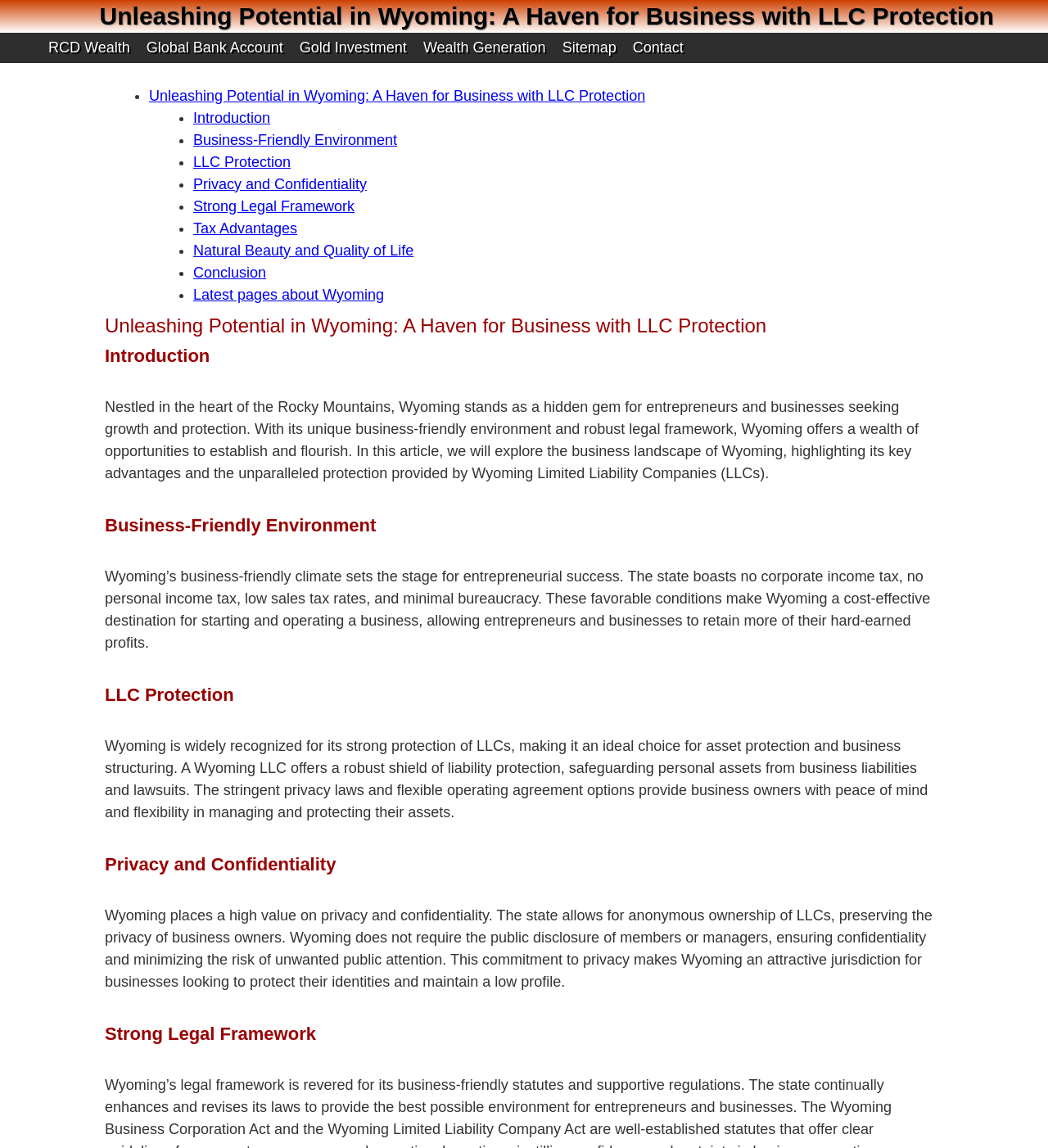Provide the bounding box coordinates for the area that should be clicked to complete the instruction: "Read 'Introduction' section".

[0.184, 0.095, 0.258, 0.11]